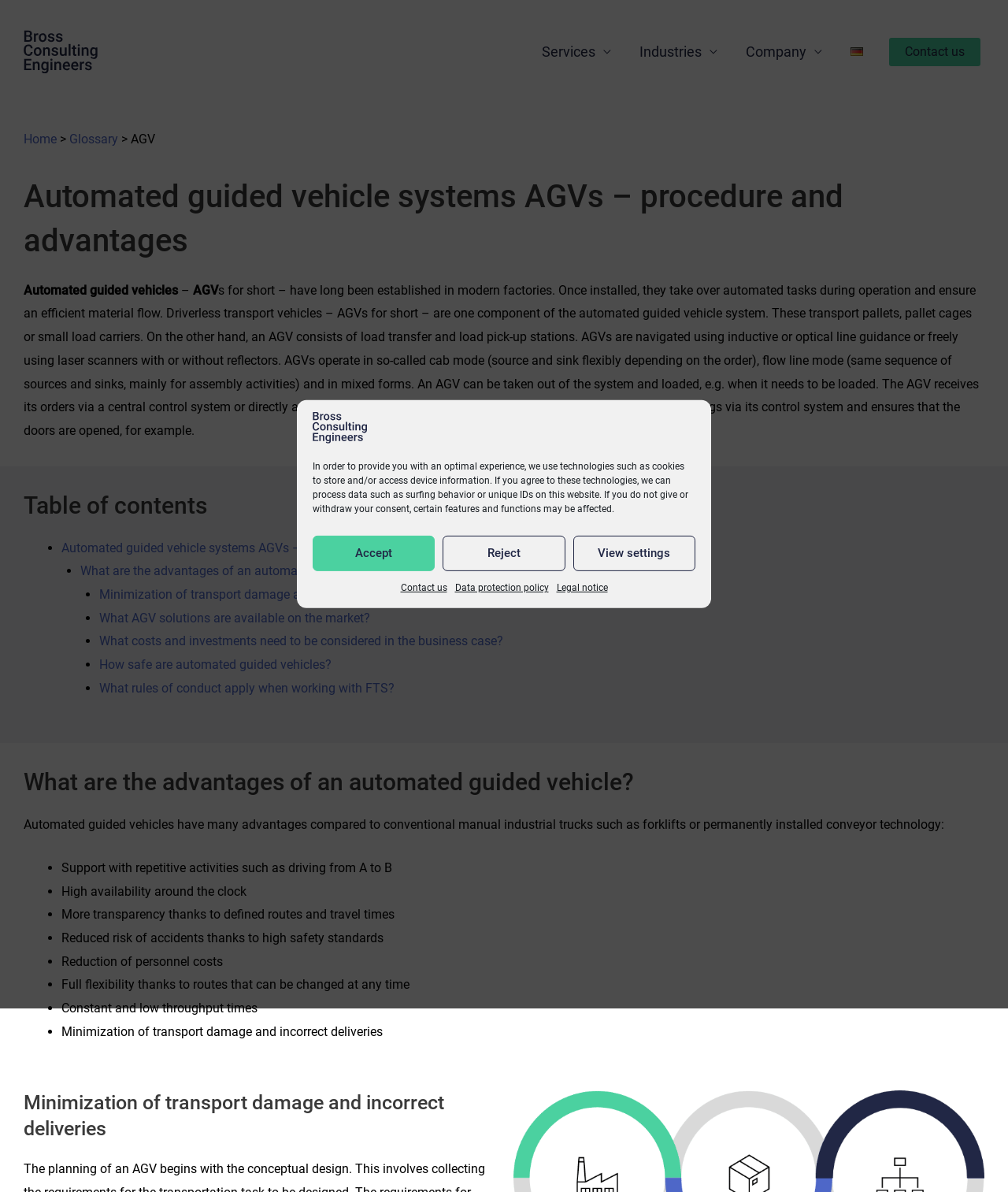Locate the bounding box coordinates of the element I should click to achieve the following instruction: "Click the 'Glossary' link".

[0.069, 0.11, 0.117, 0.123]